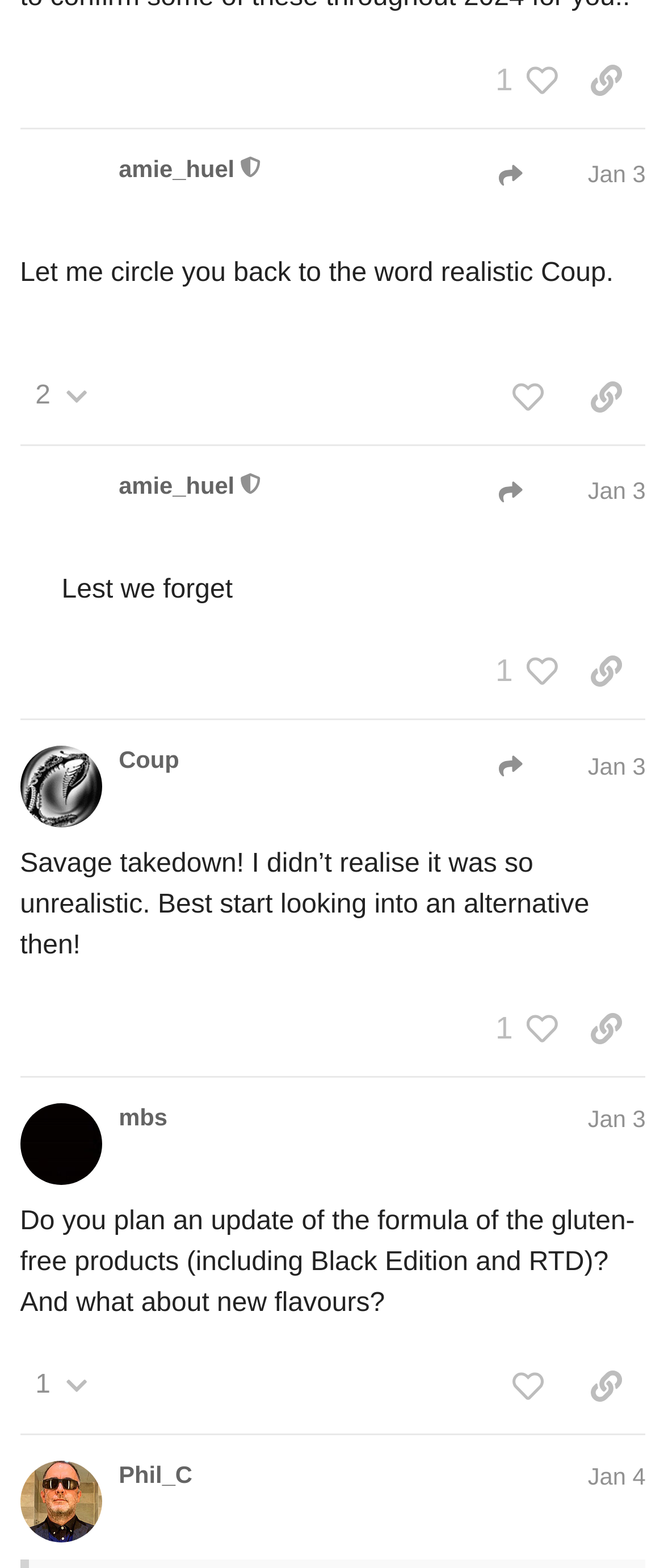What is the emoji in post #16?
Please give a detailed and elaborate answer to the question based on the image.

I found the answer by looking at the image in post #16, which is described as ':sweat_smile:'.